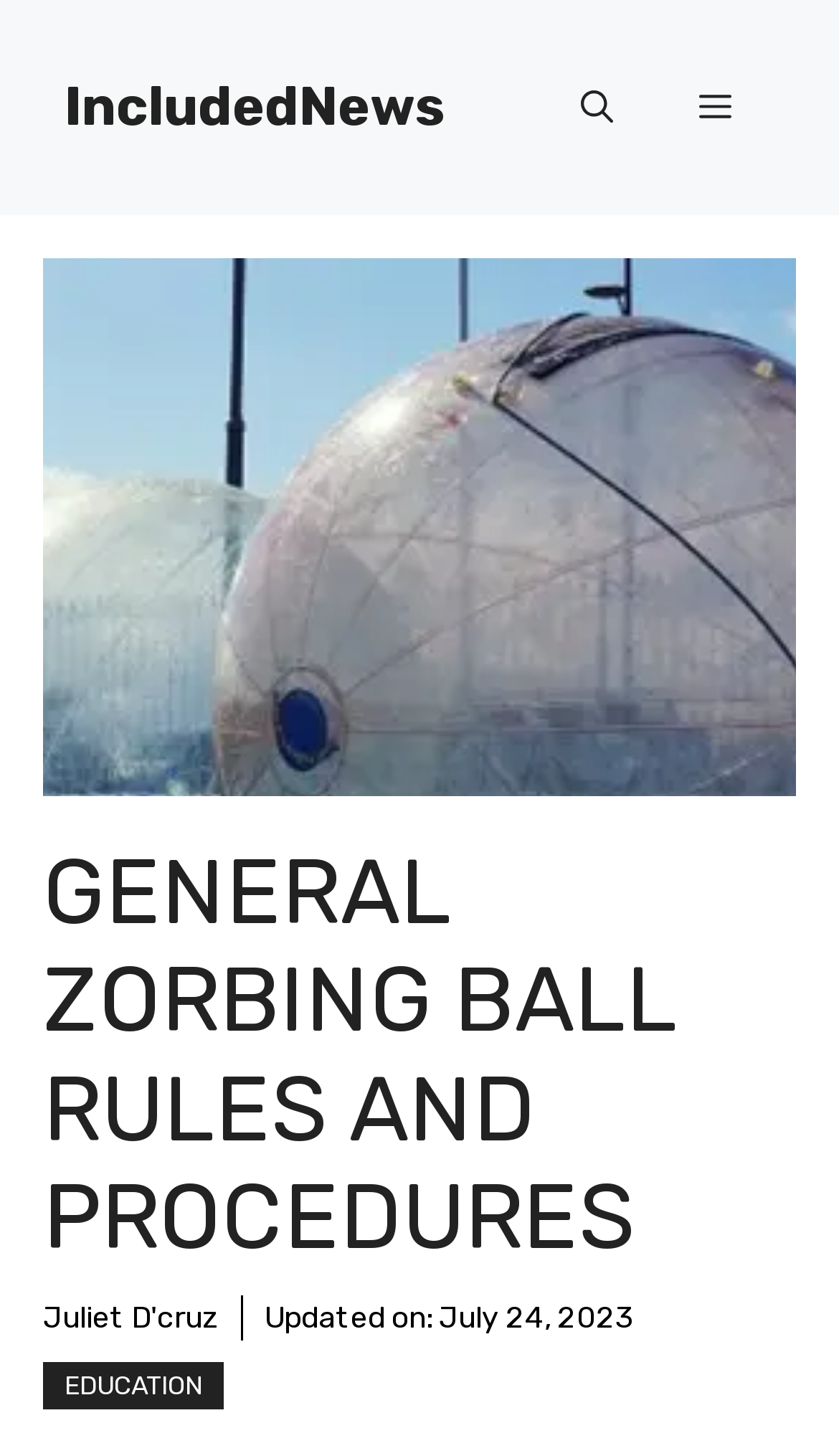Provide a comprehensive caption for the webpage.

The webpage appears to be an article or blog post about "General Zorbing Ball Rules and Procedures". At the top of the page, there is a banner with a link to the site "IncludedNews" and a navigation menu with buttons for search and a menu toggle. 

Below the banner, there is a prominent heading that reads "GENERAL ZORBING BALL RULES AND PROCEDURES". 

To the right of the heading, there is a link to the author "Juliet D'cruz" and a timestamp indicating that the article was "Updated on: July 24, 2023". 

Further down the page, there is a large image that takes up most of the width, which is likely an illustration or graphic related to zorbing. 

At the very bottom of the page, there is a link to a category or section labeled "EDUCATION".